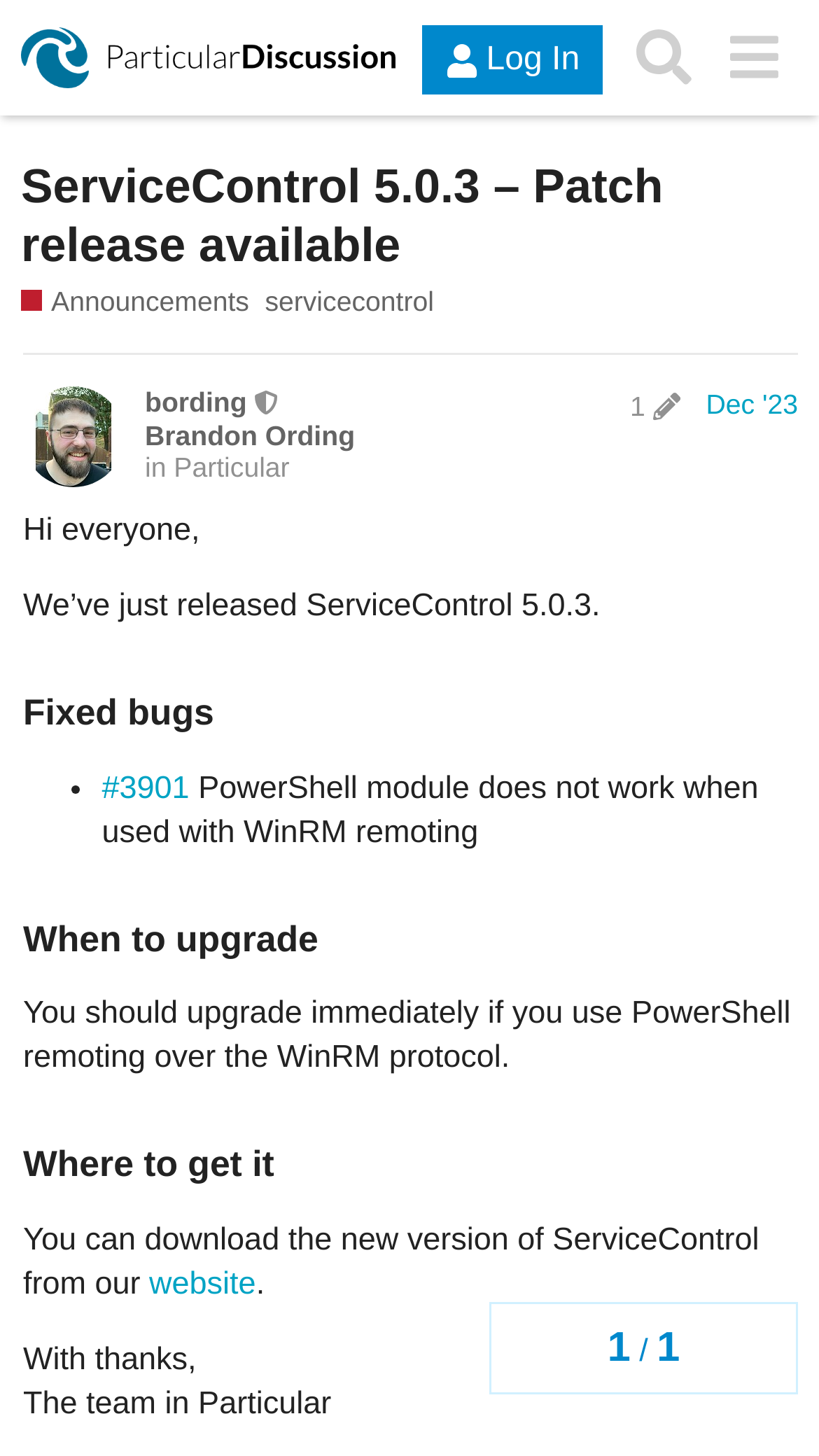Please mark the bounding box coordinates of the area that should be clicked to carry out the instruction: "View the discussion".

[0.026, 0.014, 0.499, 0.066]